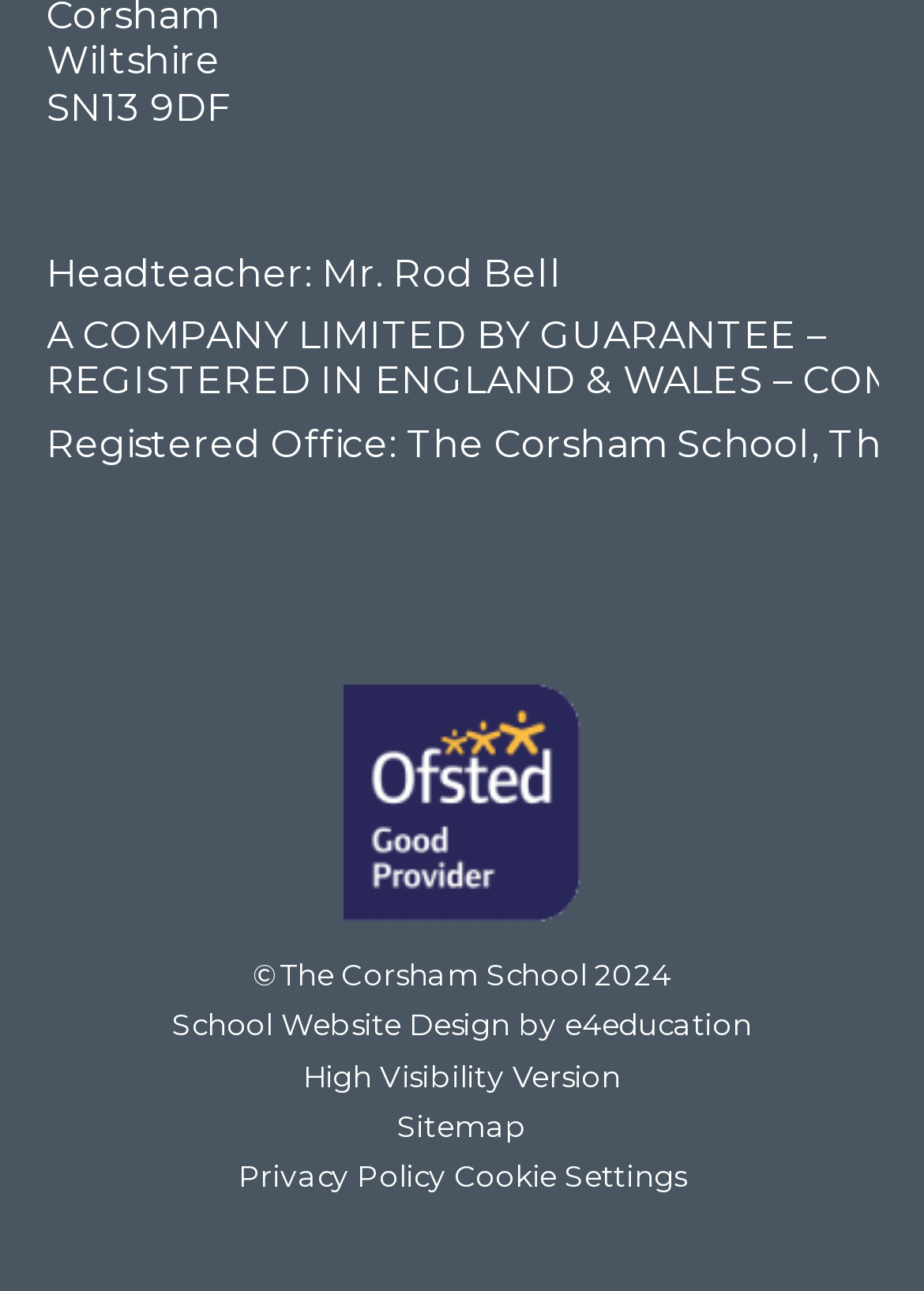Determine the bounding box coordinates of the UI element that matches the following description: "High Visibility Version". The coordinates should be four float numbers between 0 and 1 in the format [left, top, right, bottom].

[0.328, 0.819, 0.672, 0.847]